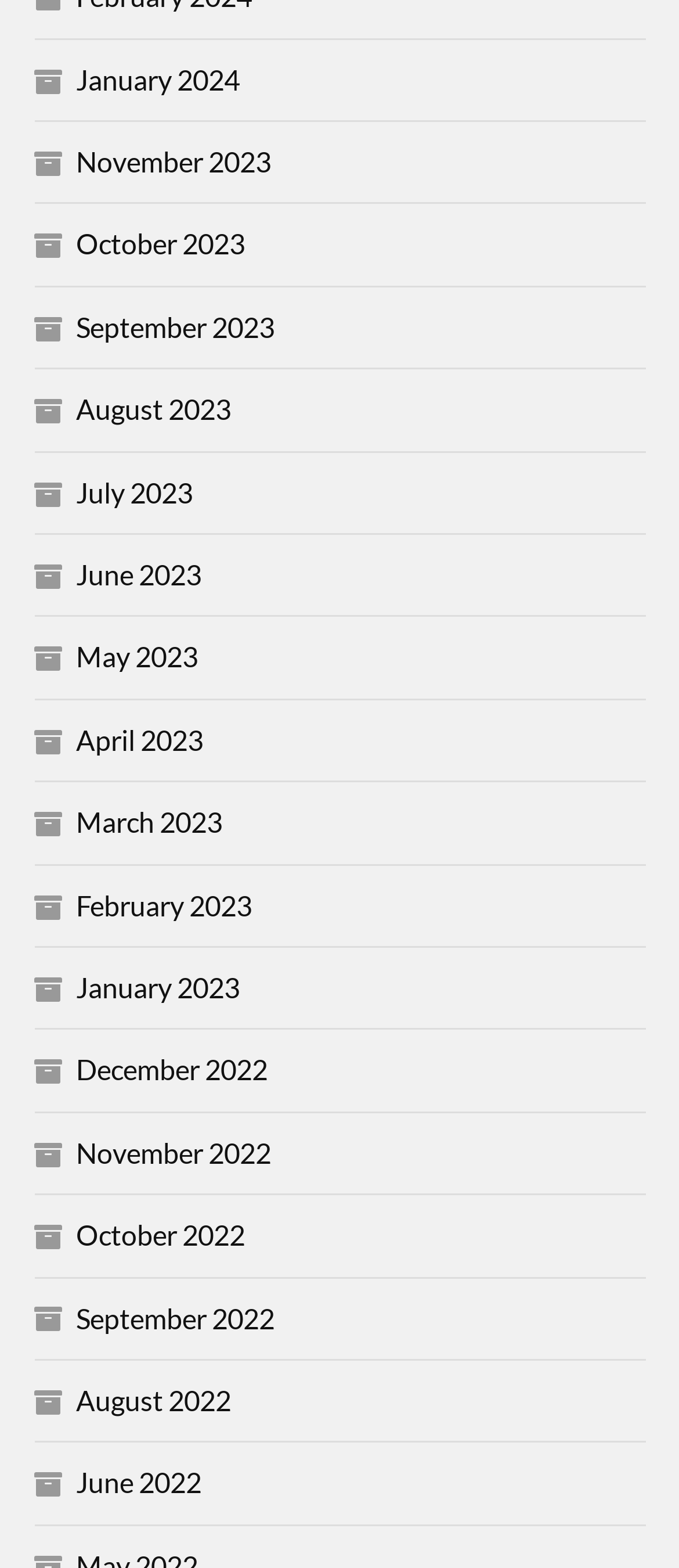Please provide a short answer using a single word or phrase for the question:
What is the earliest month listed?

June 2022